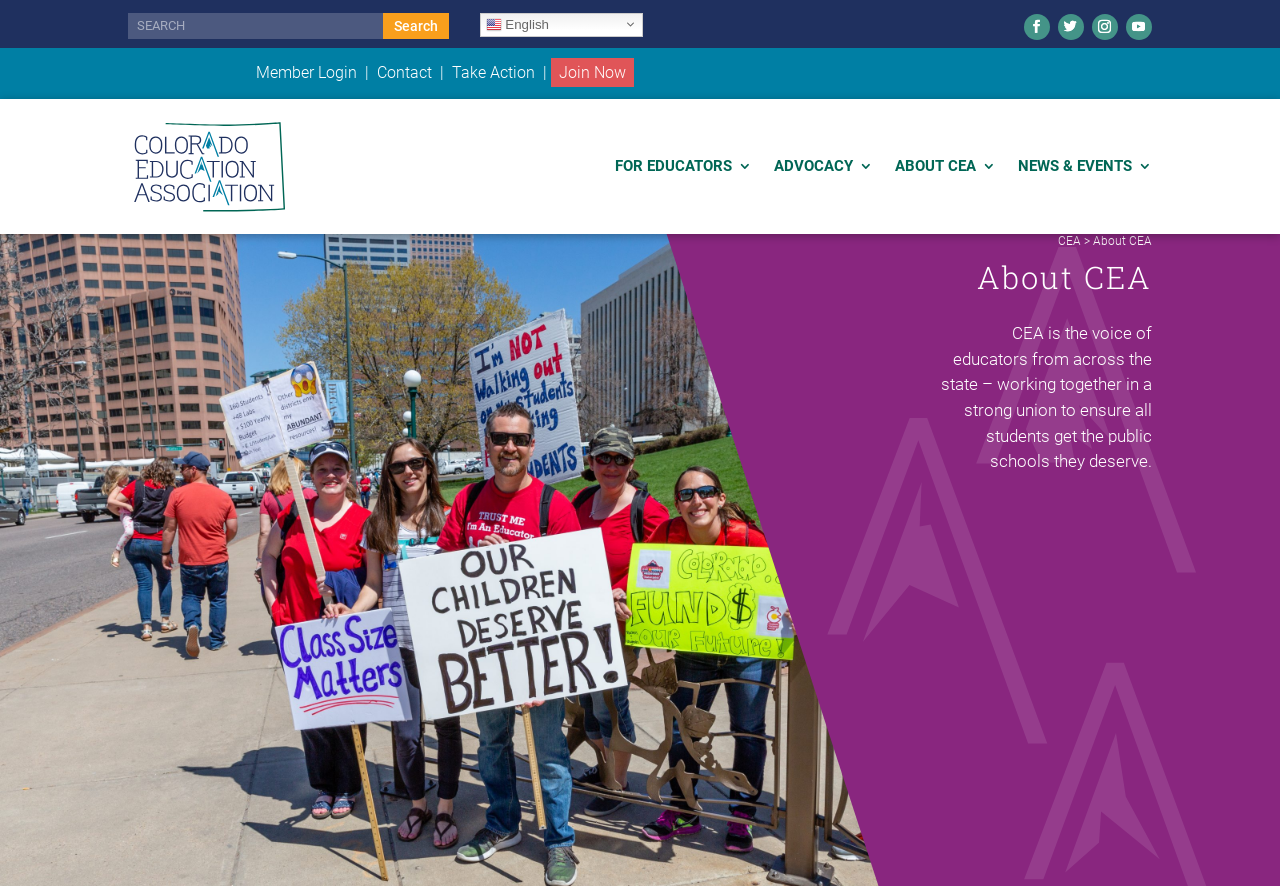Using the given description, provide the bounding box coordinates formatted as (top-left x, top-left y, bottom-right x, bottom-right y), with all values being floating point numbers between 0 and 1. Description: News & Events

[0.795, 0.133, 0.9, 0.242]